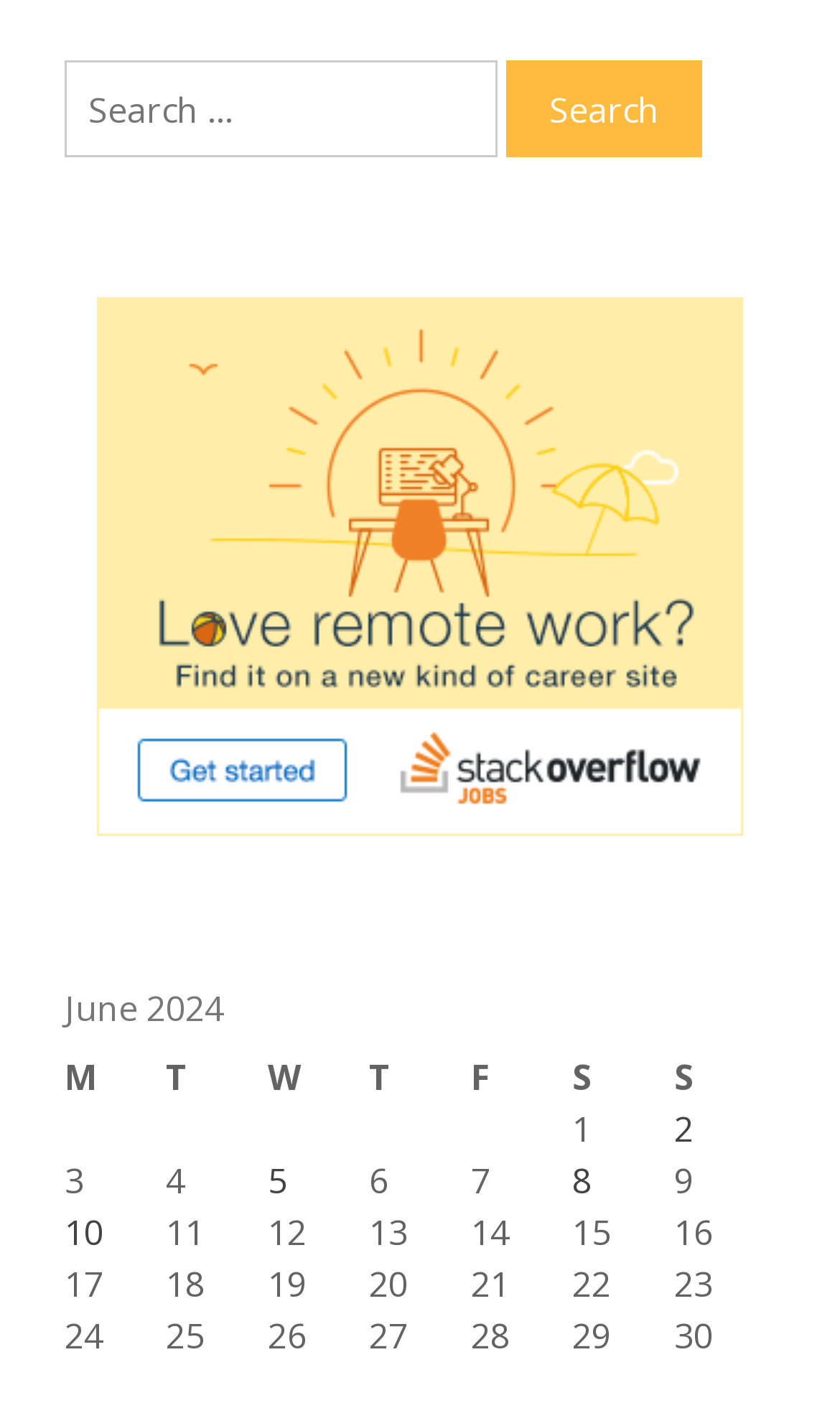Determine the bounding box coordinates of the UI element described by: "2".

[0.802, 0.788, 0.825, 0.821]